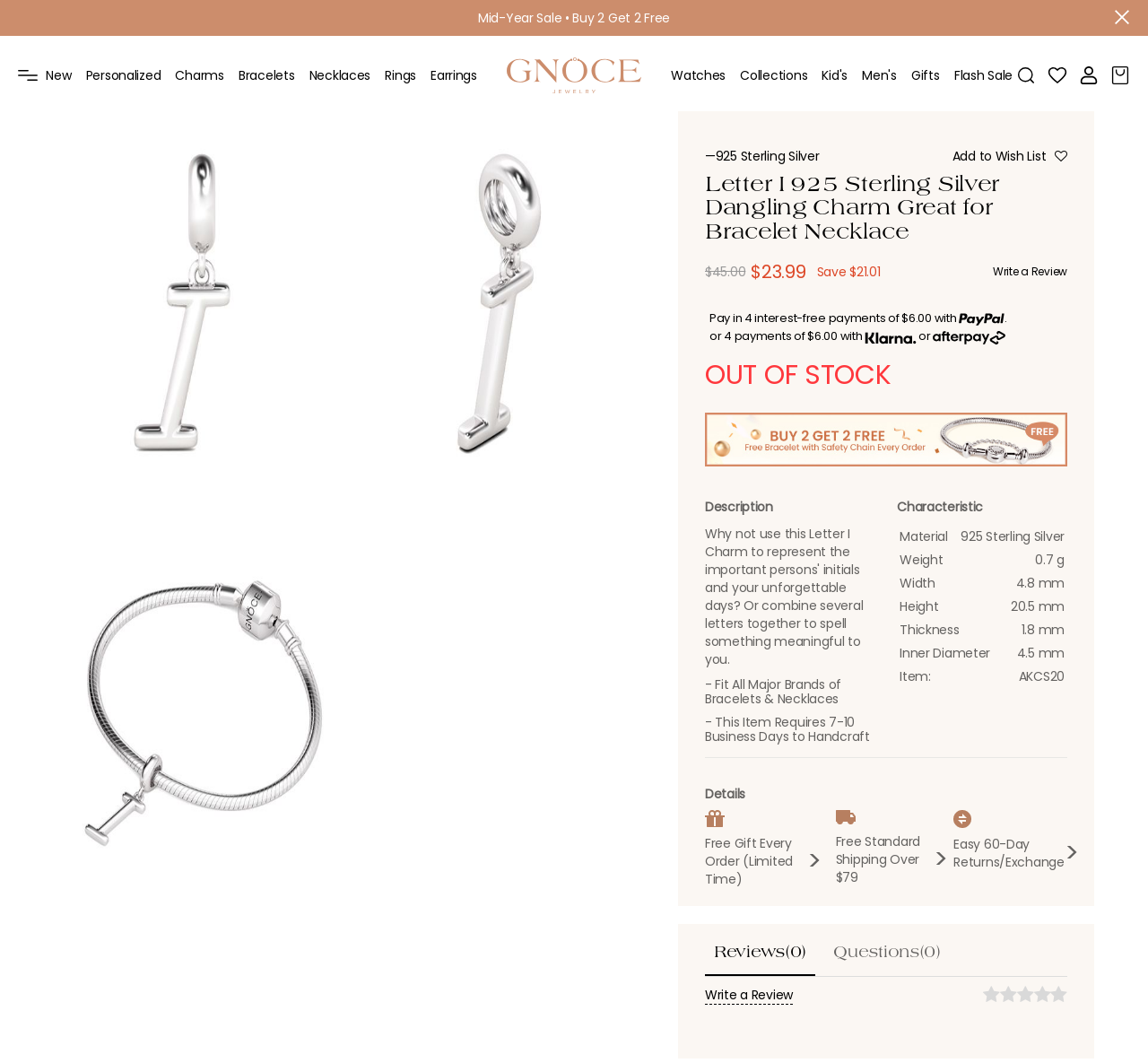Analyze the image and answer the question with as much detail as possible: 
What is the inner diameter of the Letter I Pendant?

I found the answer by looking at the characteristic section of the webpage, where it lists the inner diameter as 4.5 mm.